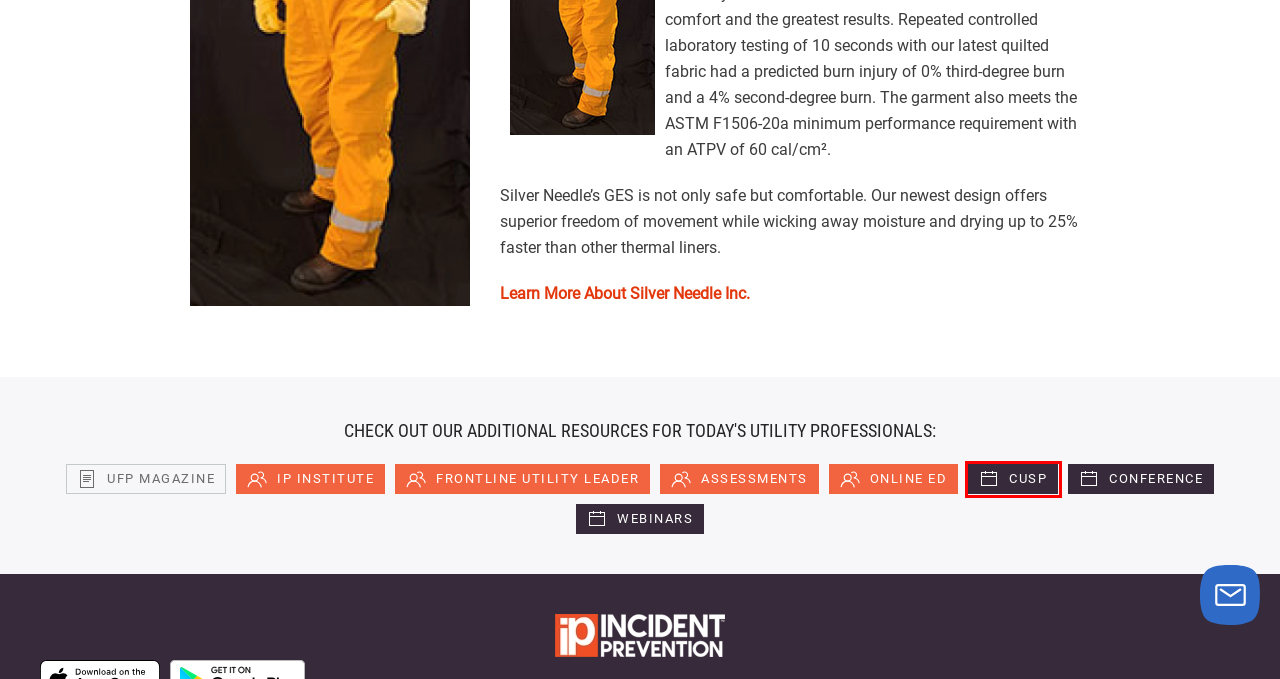Observe the screenshot of a webpage with a red bounding box around an element. Identify the webpage description that best fits the new page after the element inside the bounding box is clicked. The candidates are:
A. Utility Safety Leader Education Training Webinars Program
B. CUSP Certification - Utility Safety & Operations Leadership Network
C. Incident Prevention Institute Online
D. Utility Safety Leader Education Training Course Program
E. Privacy Policy - Incident Prevention
F. Industrial Safety Clothing and Fire Resistant PPE
G. Home - Utility Fleet Professional
H. Online Assessment Tools and Tests for Safety Teams- Assess My Team

B